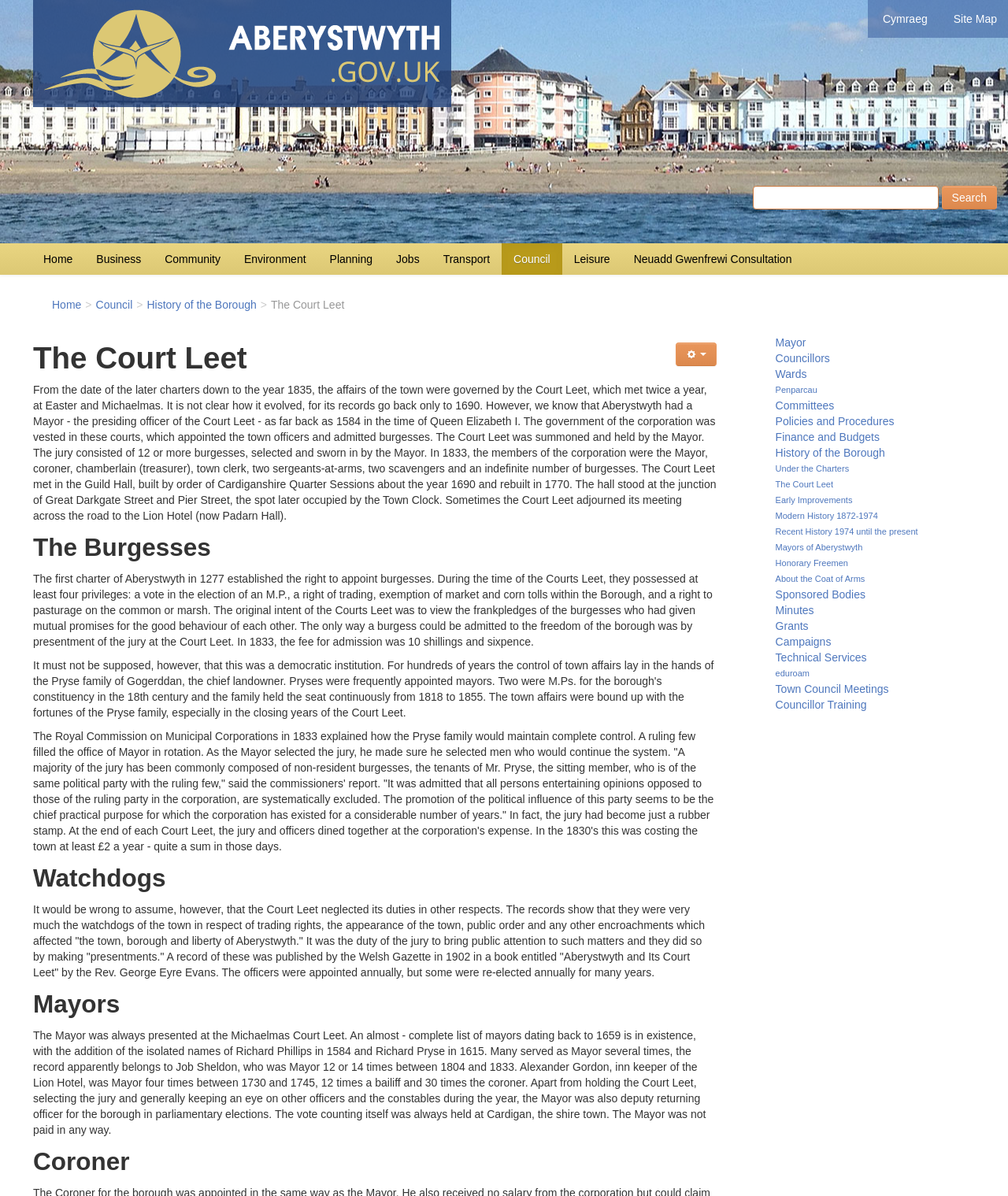What is the name of the council?
Using the visual information from the image, give a one-word or short-phrase answer.

Aberystwyth Council